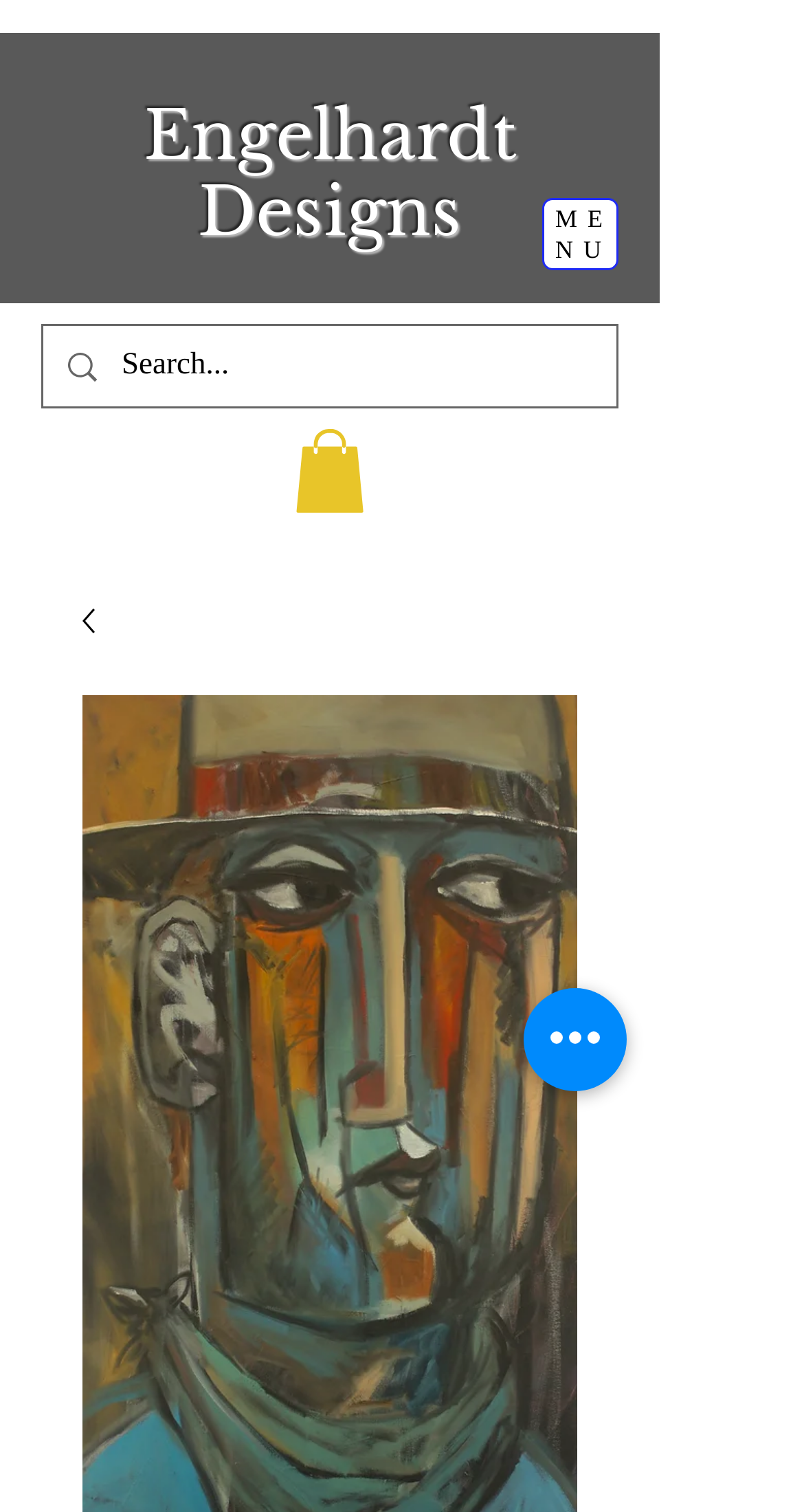Using floating point numbers between 0 and 1, provide the bounding box coordinates in the format (top-left x, top-left y, bottom-right x, bottom-right y). Locate the UI element described here: aria-label="Search..." name="q" placeholder="Search..."

[0.151, 0.216, 0.669, 0.269]